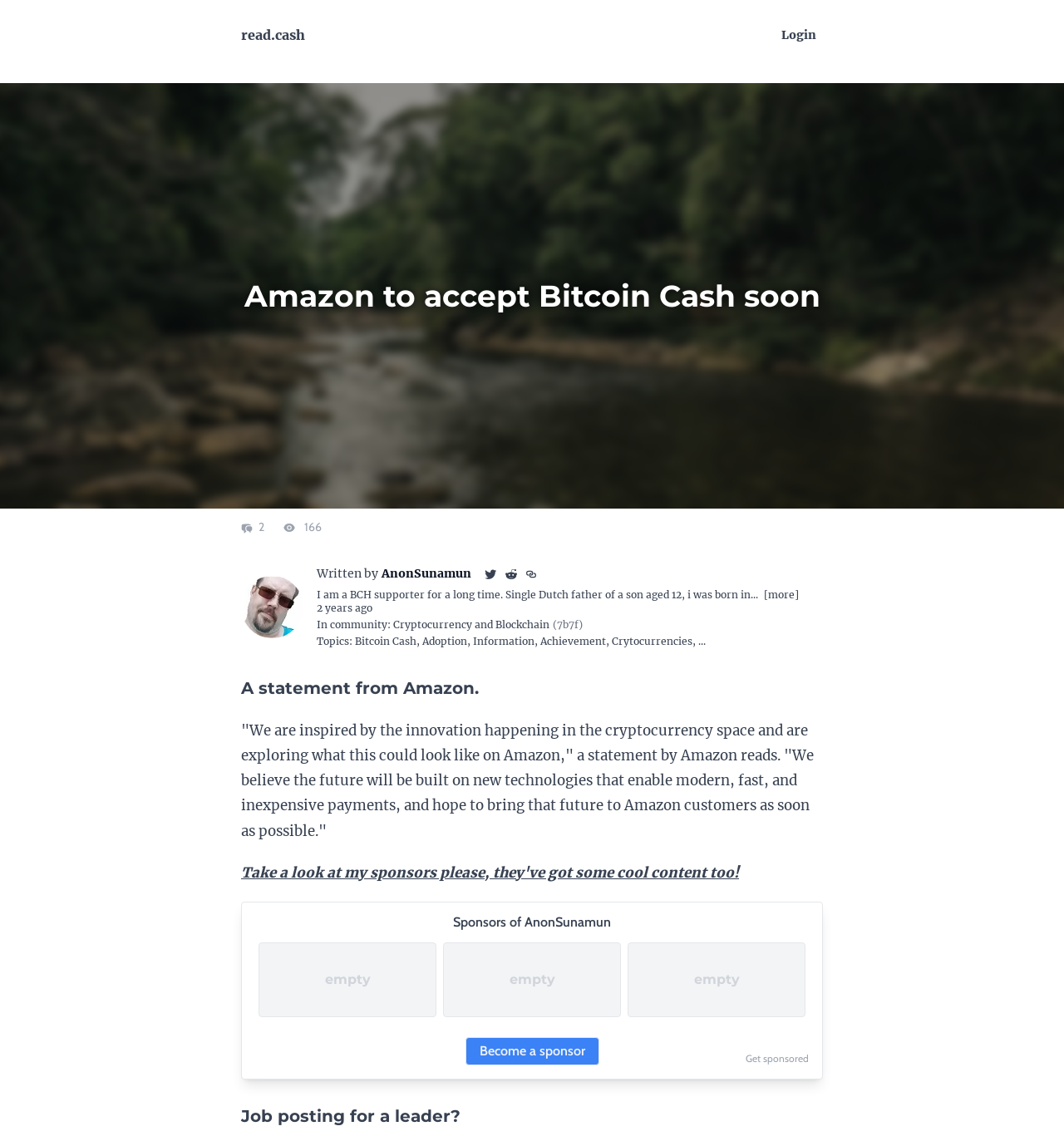Locate the bounding box coordinates of the clickable region to complete the following instruction: "View the profile of AnonSunamun."

[0.359, 0.498, 0.443, 0.512]